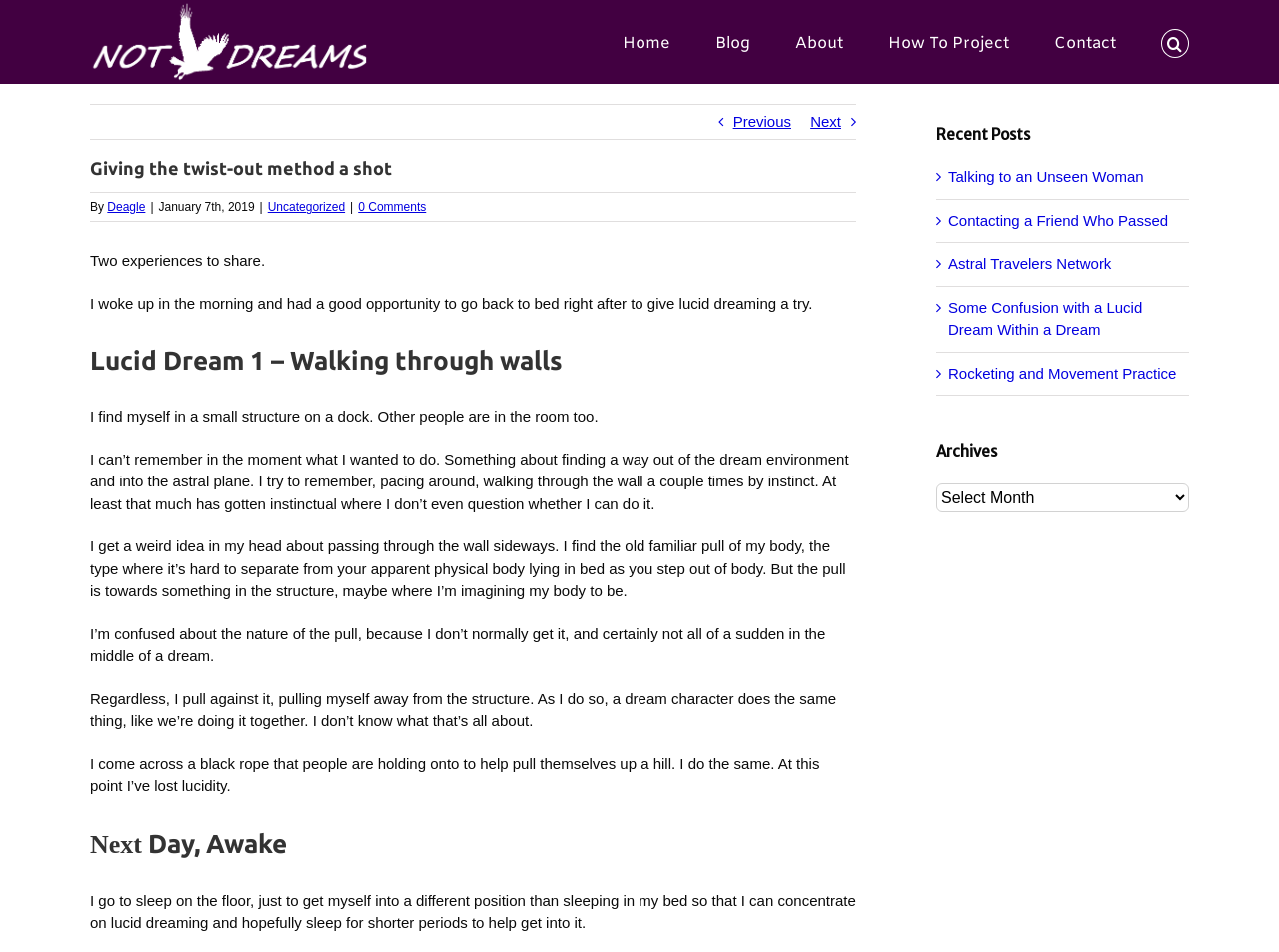Respond to the question below with a concise word or phrase:
What is the author of the blog post?

Deagle